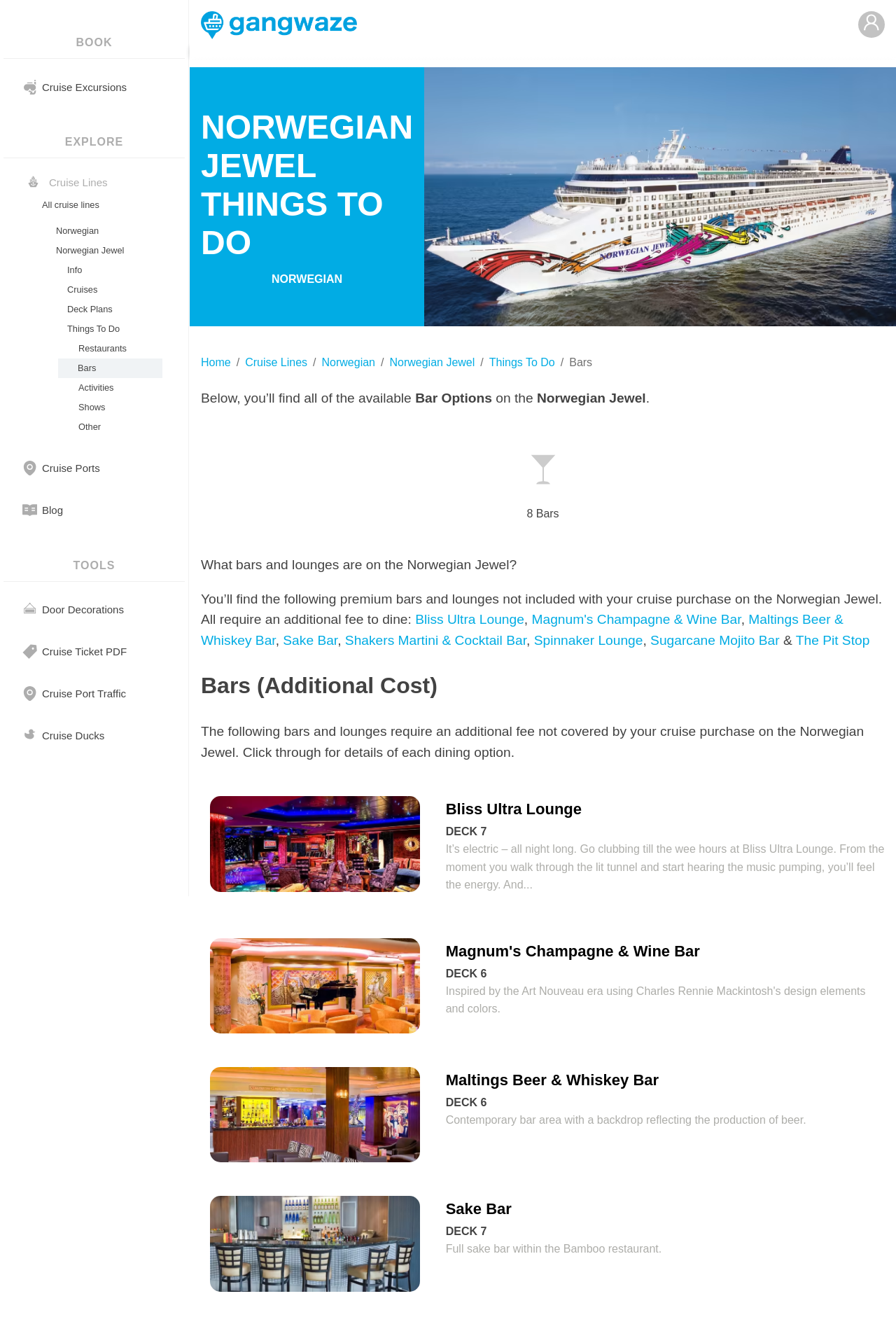Determine the bounding box coordinates for the area that should be clicked to carry out the following instruction: "Click on Cruise Excursions".

[0.047, 0.061, 0.142, 0.07]